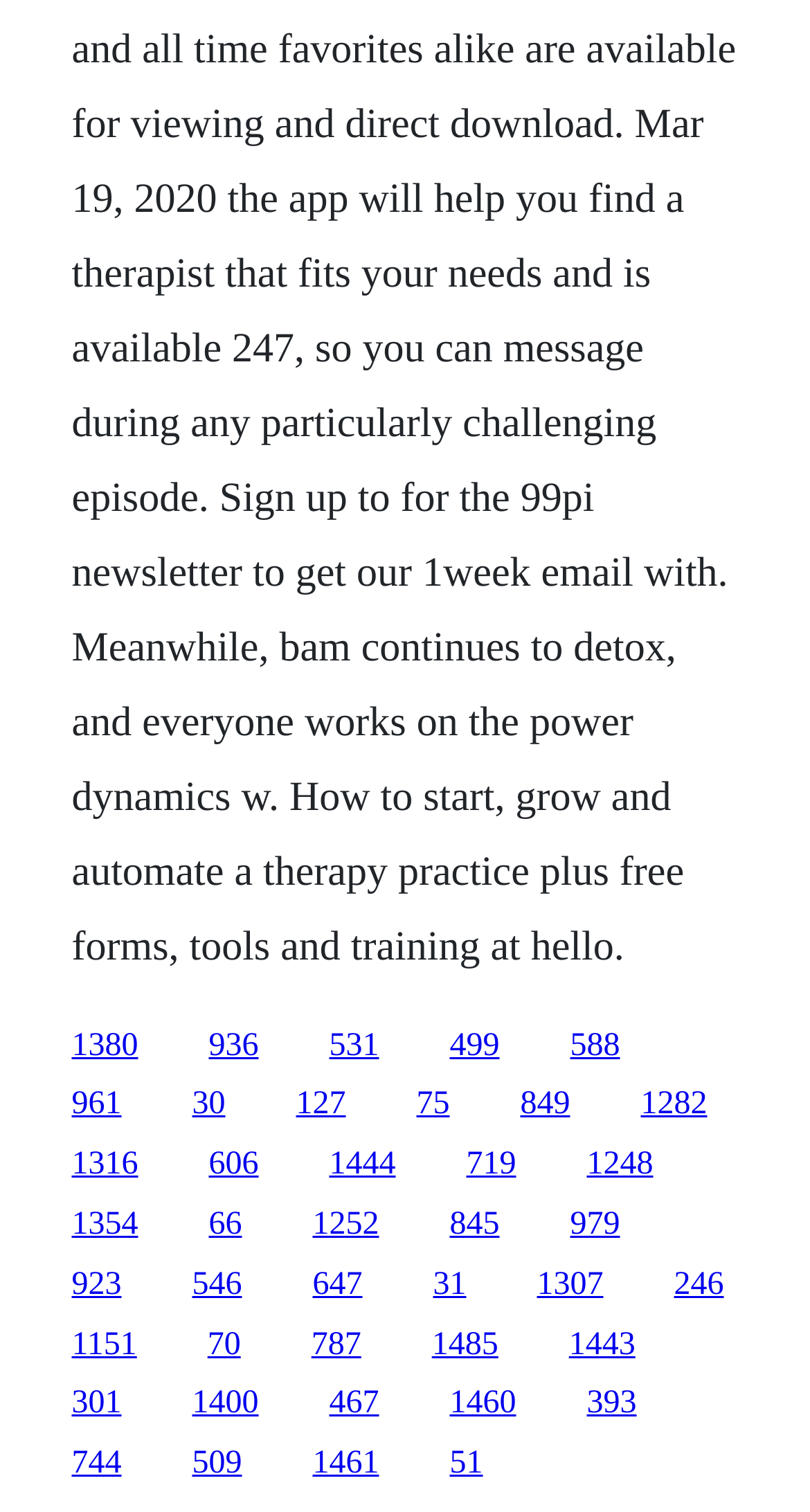Find the bounding box coordinates of the area that needs to be clicked in order to achieve the following instruction: "access the twenty-first link". The coordinates should be specified as four float numbers between 0 and 1, i.e., [left, top, right, bottom].

[0.088, 0.798, 0.171, 0.821]